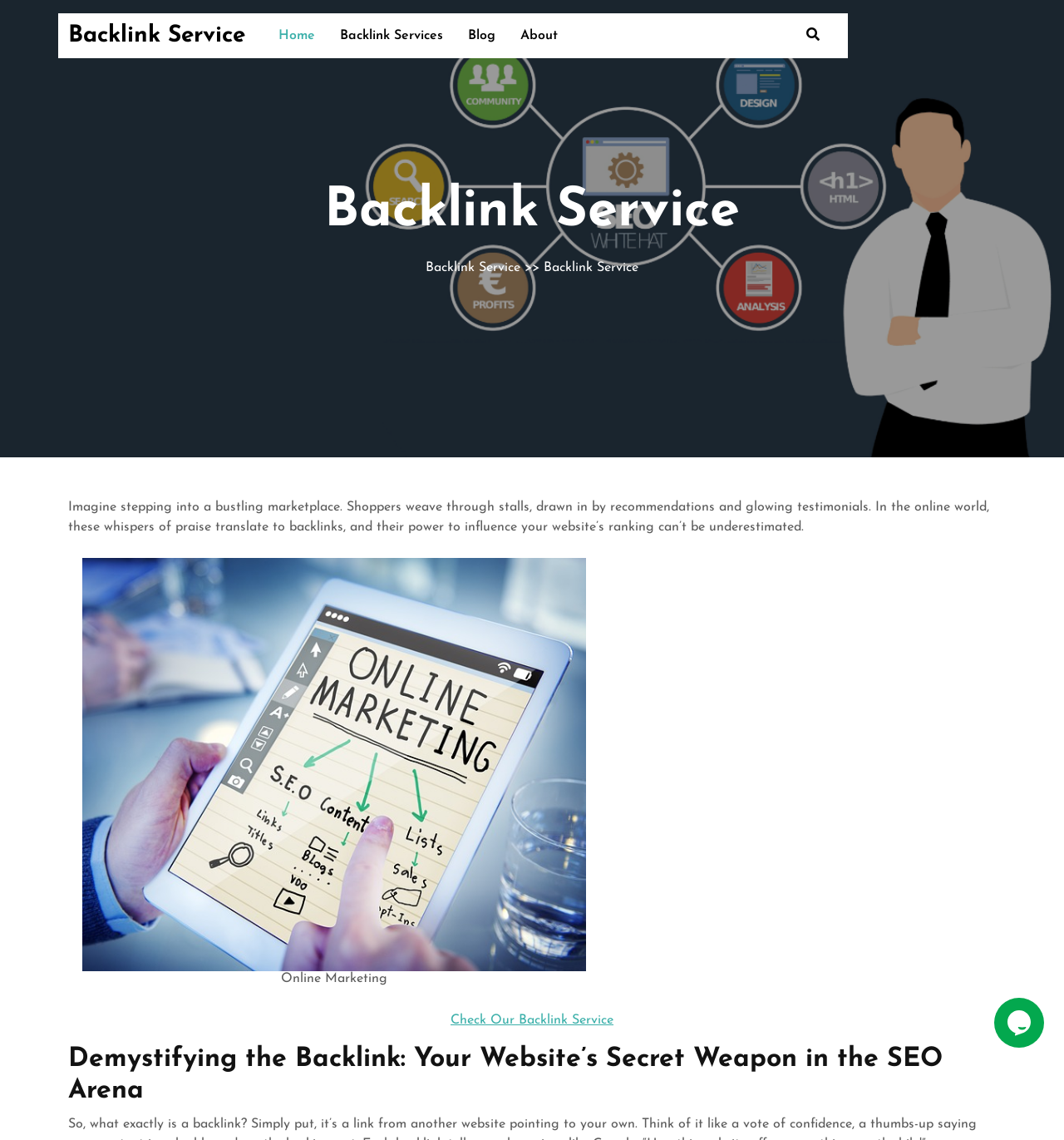What is the image about?
Examine the screenshot and reply with a single word or phrase.

Online Marketing